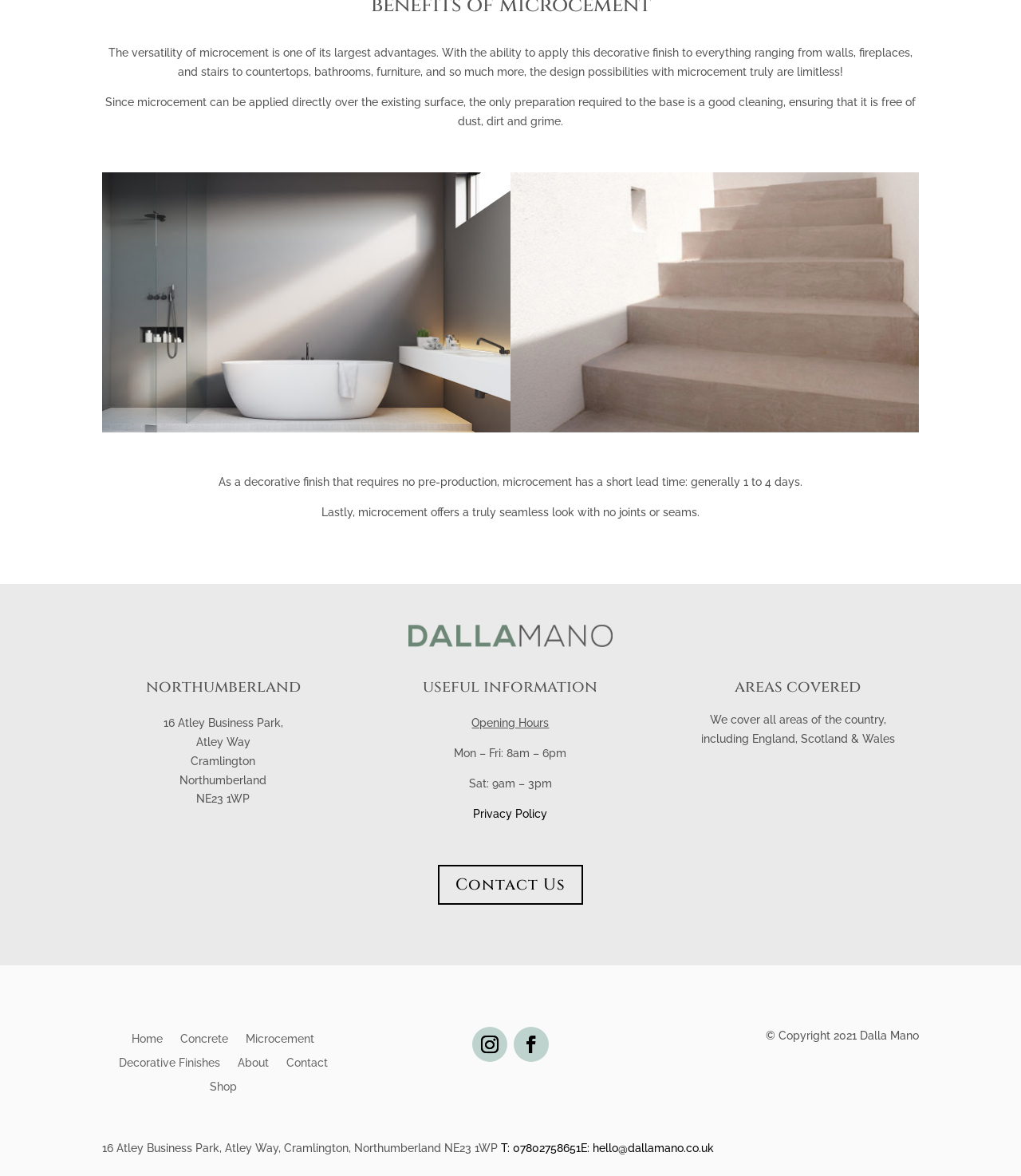Identify the bounding box for the UI element that is described as follows: "T: 07802758651".

[0.491, 0.971, 0.569, 0.982]